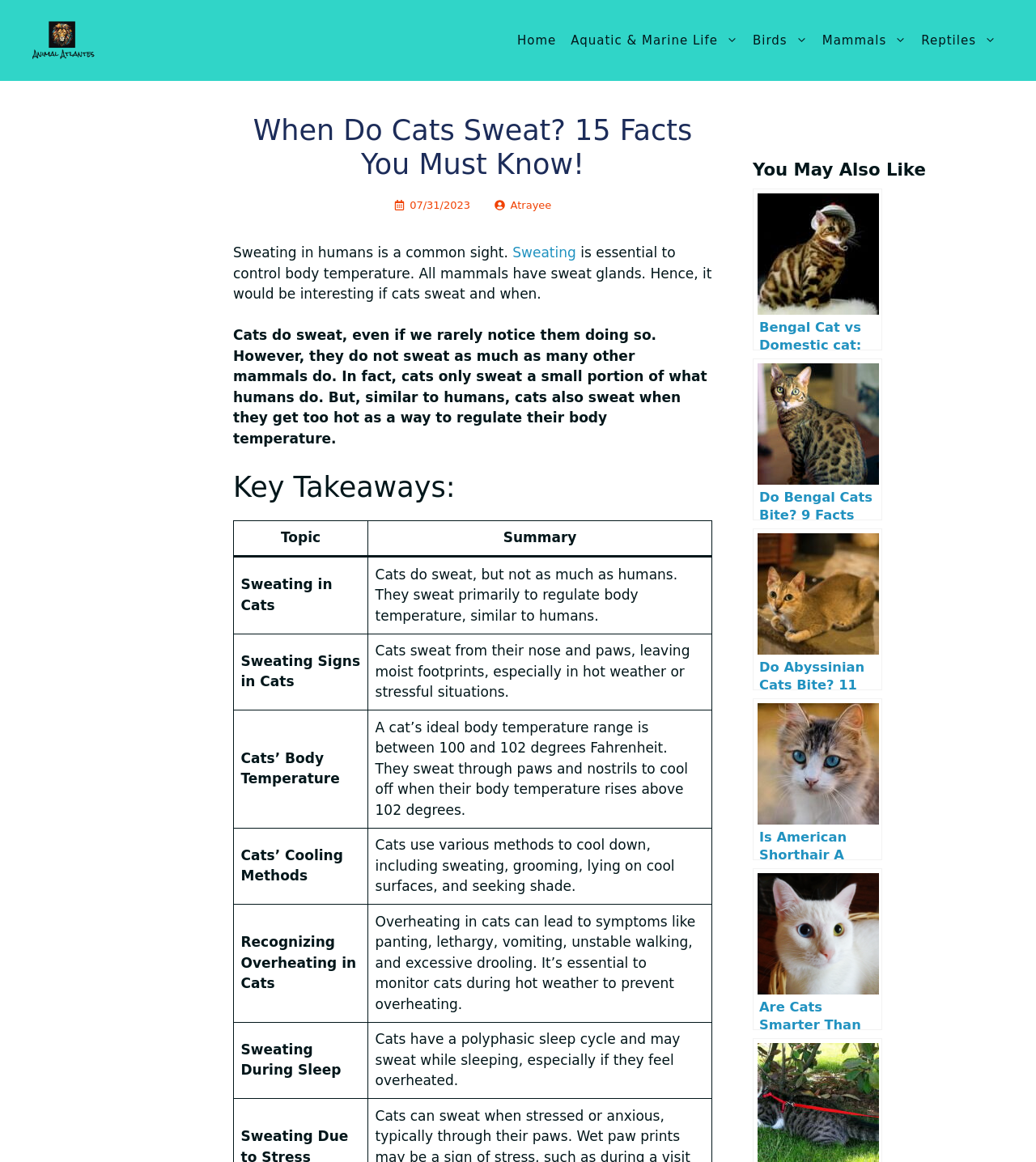What is the purpose of sweating in cats?
Please answer the question with as much detail and depth as you can.

According to the article, cats sweat primarily to regulate their body temperature, similar to humans, and they use various methods to cool down, including sweating, grooming, lying on cool surfaces, and seeking shade.